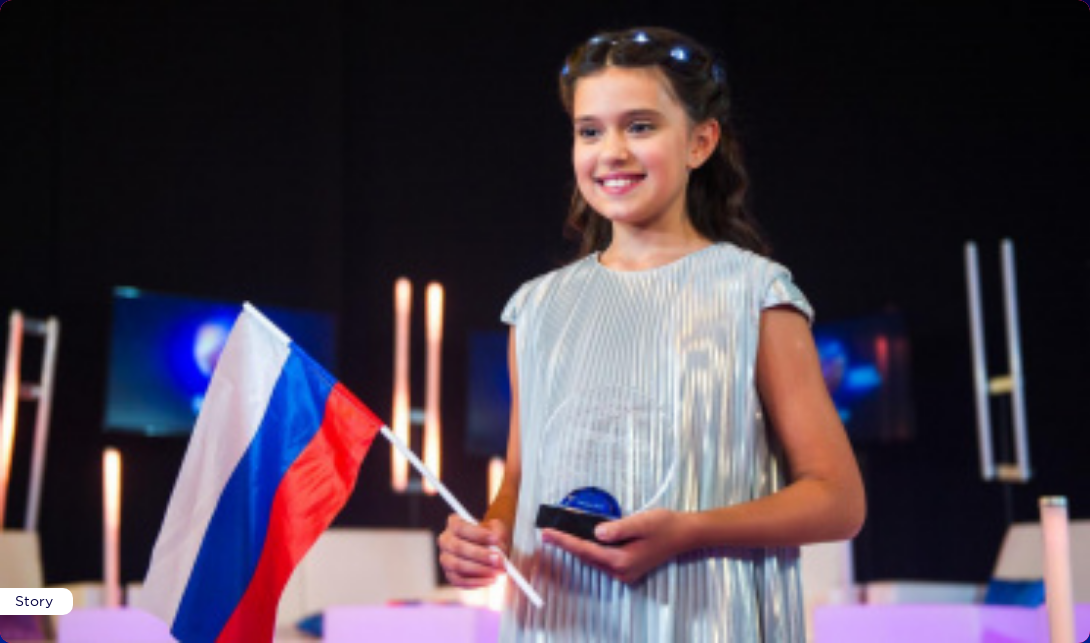What is the color of the backdrop lights?
Look at the screenshot and give a one-word or phrase answer.

Soft blue